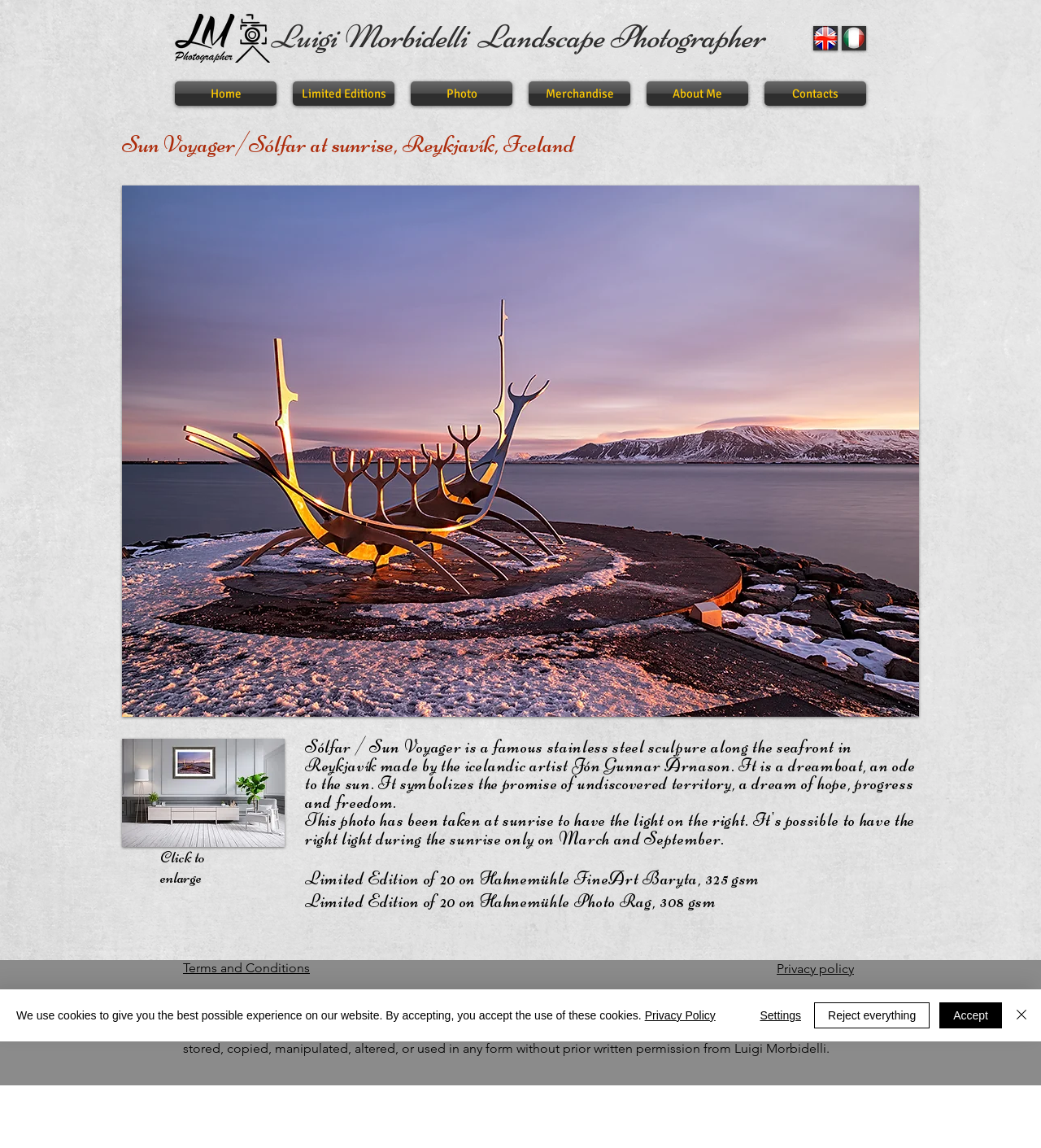Kindly determine the bounding box coordinates for the clickable area to achieve the given instruction: "Go to Home".

[0.168, 0.071, 0.266, 0.092]